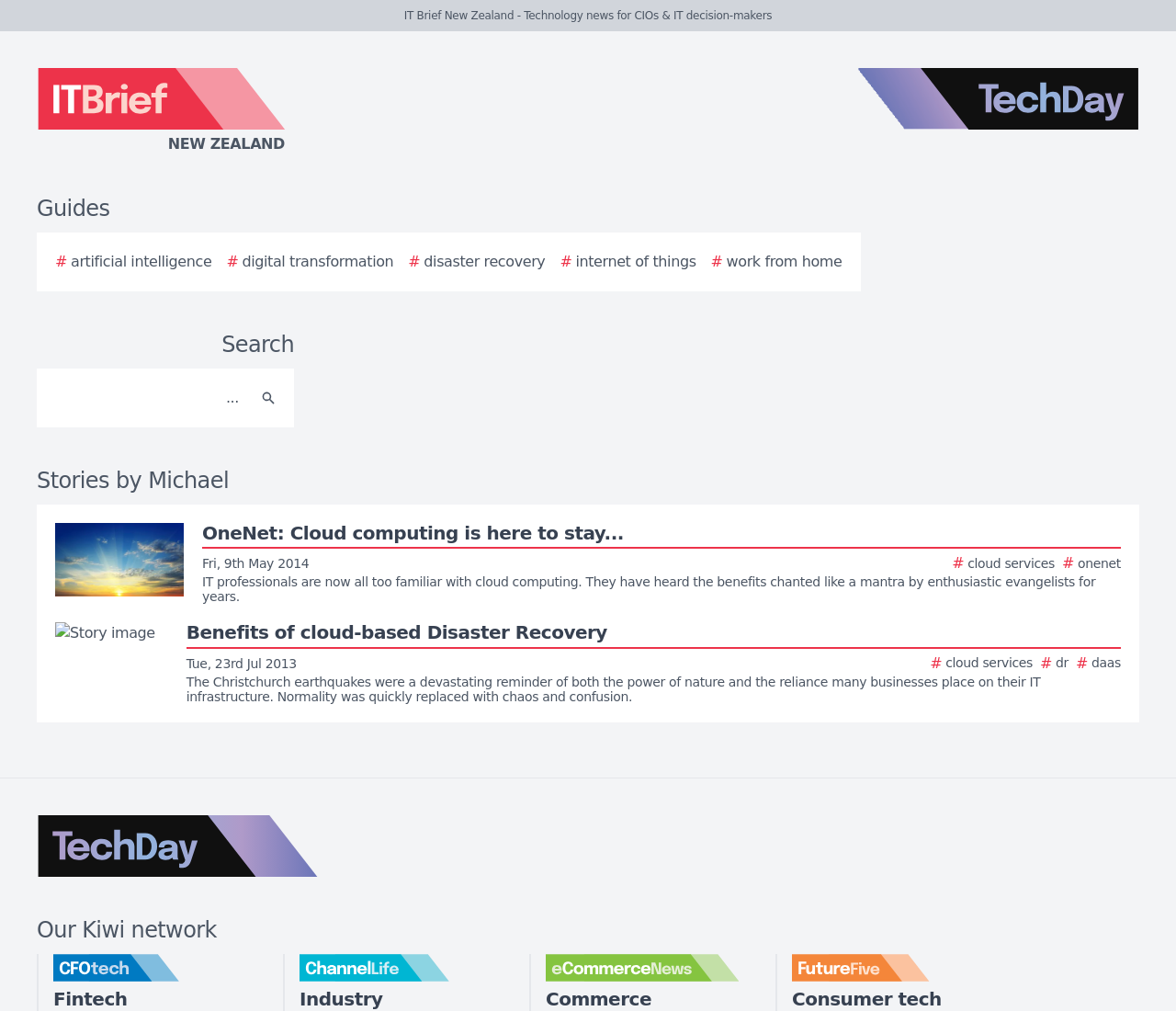Could you identify the text that serves as the heading for this webpage?

Stories by Michael